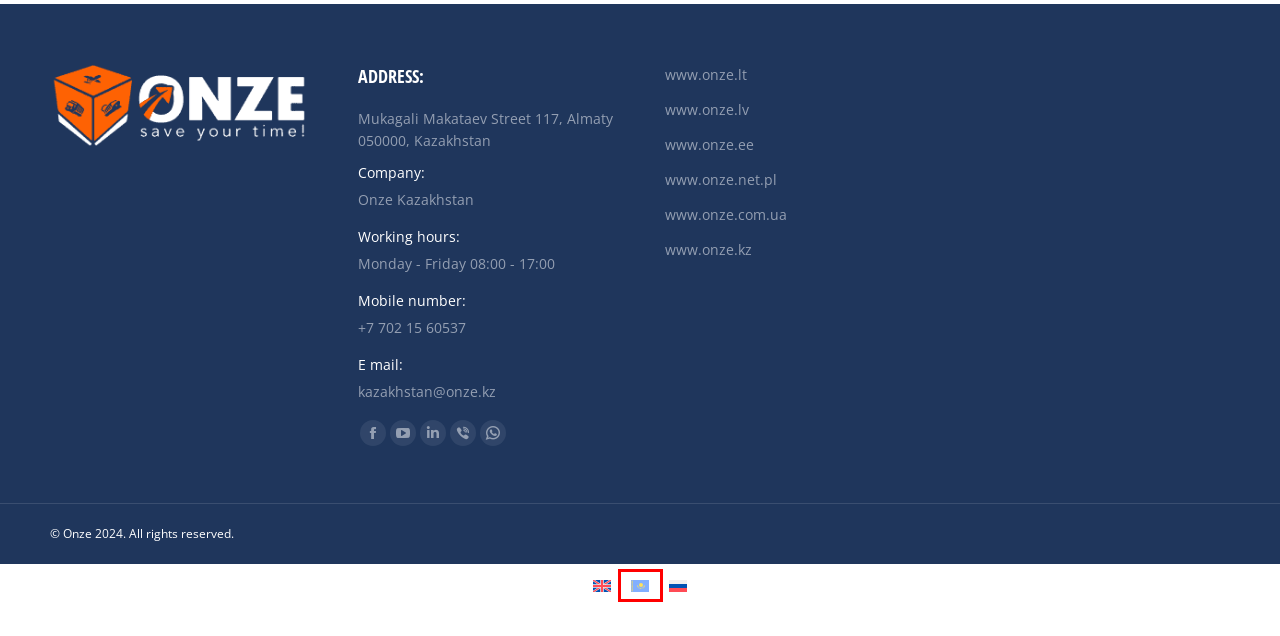Analyze the screenshot of a webpage with a red bounding box and select the webpage description that most accurately describes the new page resulting from clicking the element inside the red box. Here are the candidates:
A. Промышленные открытые складские помещения - Onze.kz
B. Home
C. Home - Onze UA
D. Warehousing Services
E. Liquid storage services - Onze.kz
F. Reloading of liquid cargoes in Baltic ports - Onze.kz
G. Өнеркәсіптік ашық қоймалар - Onze.kz
H. FAQ - Onze.kz

G